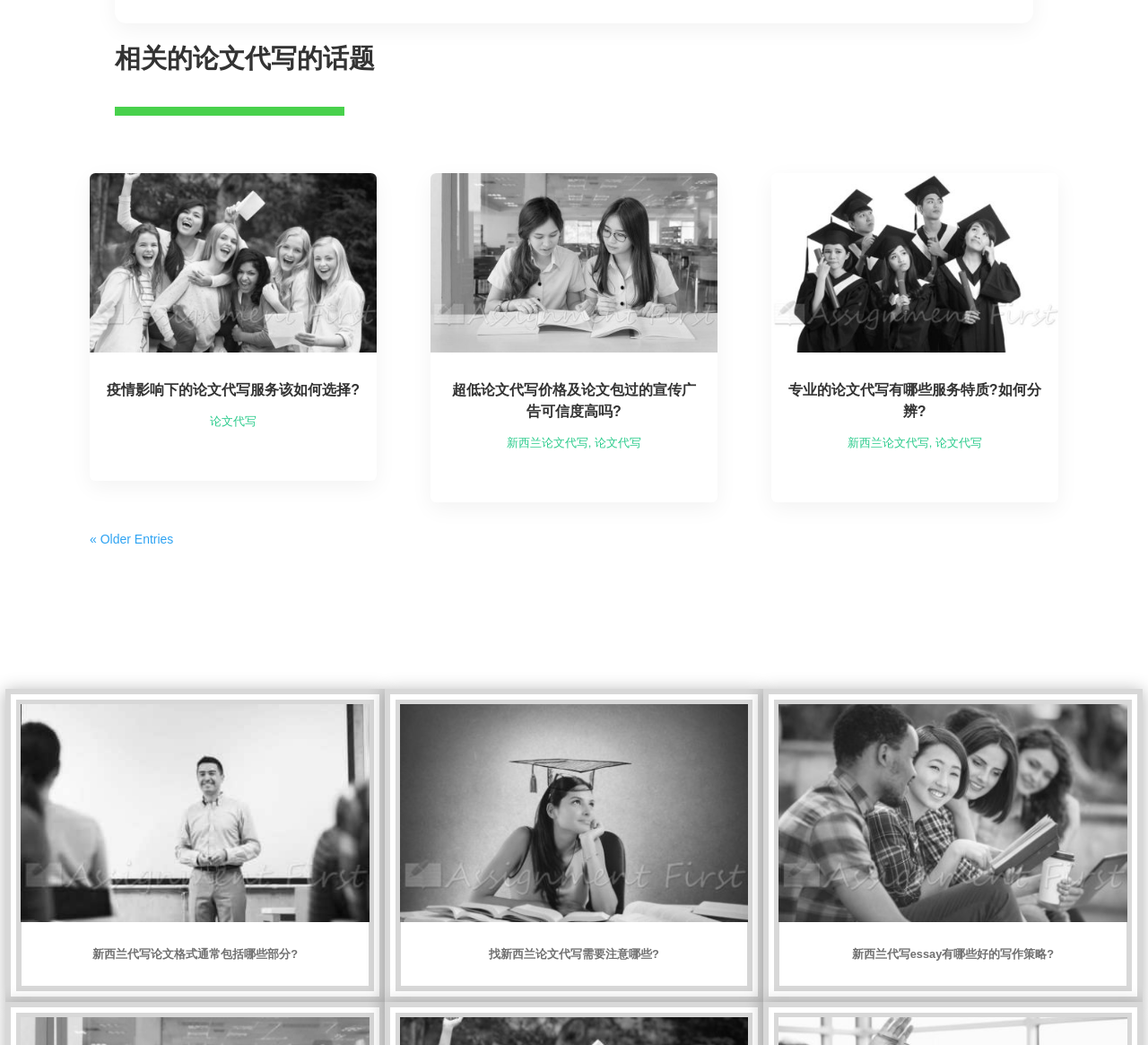Please identify the bounding box coordinates of the element's region that needs to be clicked to fulfill the following instruction: "Click the link to learn about choosing a paper writing service during the epidemic". The bounding box coordinates should consist of four float numbers between 0 and 1, i.e., [left, top, right, bottom].

[0.077, 0.165, 0.329, 0.338]